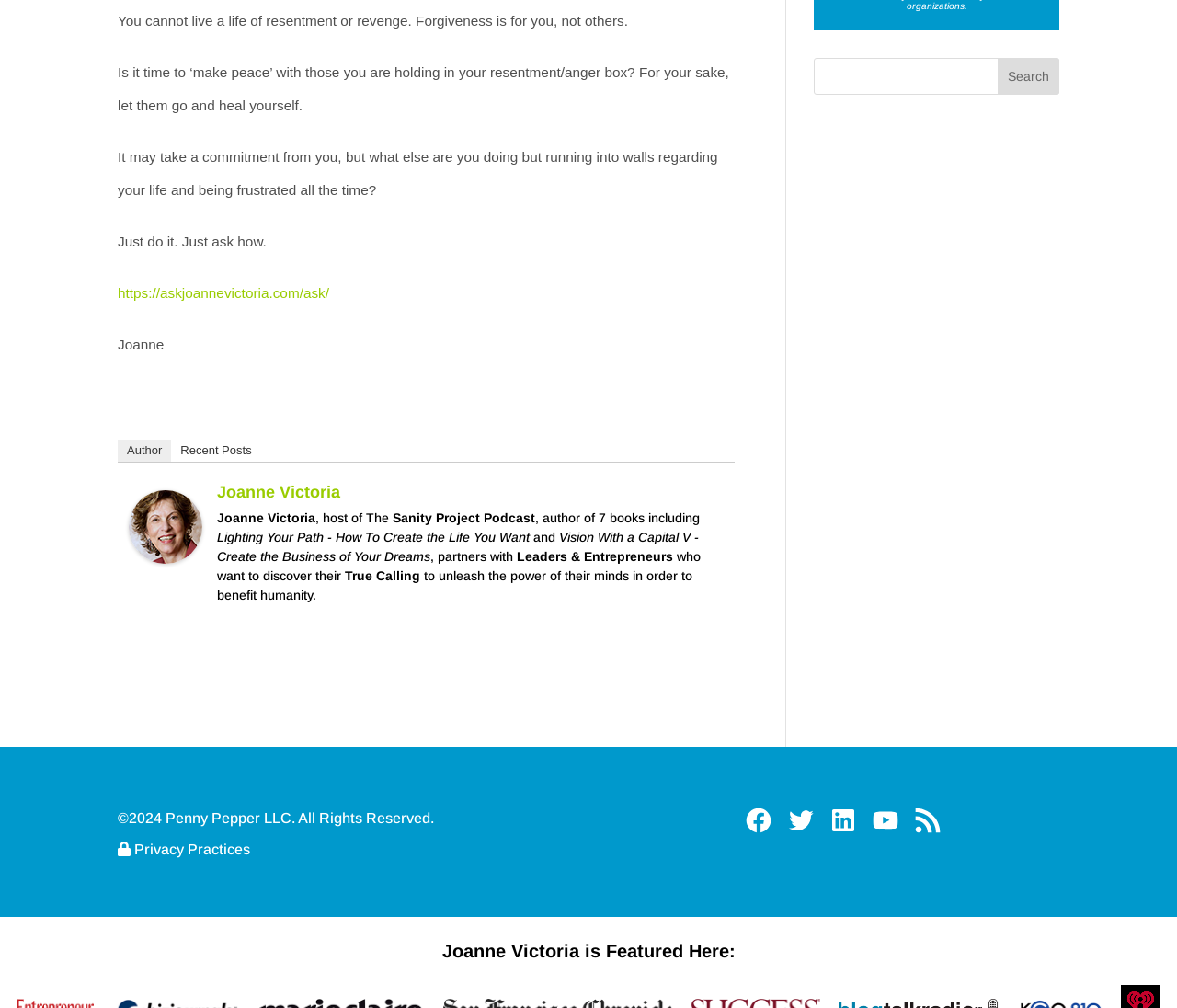Who is the host of The Sanity Project Podcast?
Give a thorough and detailed response to the question.

I found this information by reading the text on the webpage, specifically the sentence that says ', host of The Sanity Project Podcast' which is located near the top of the page.